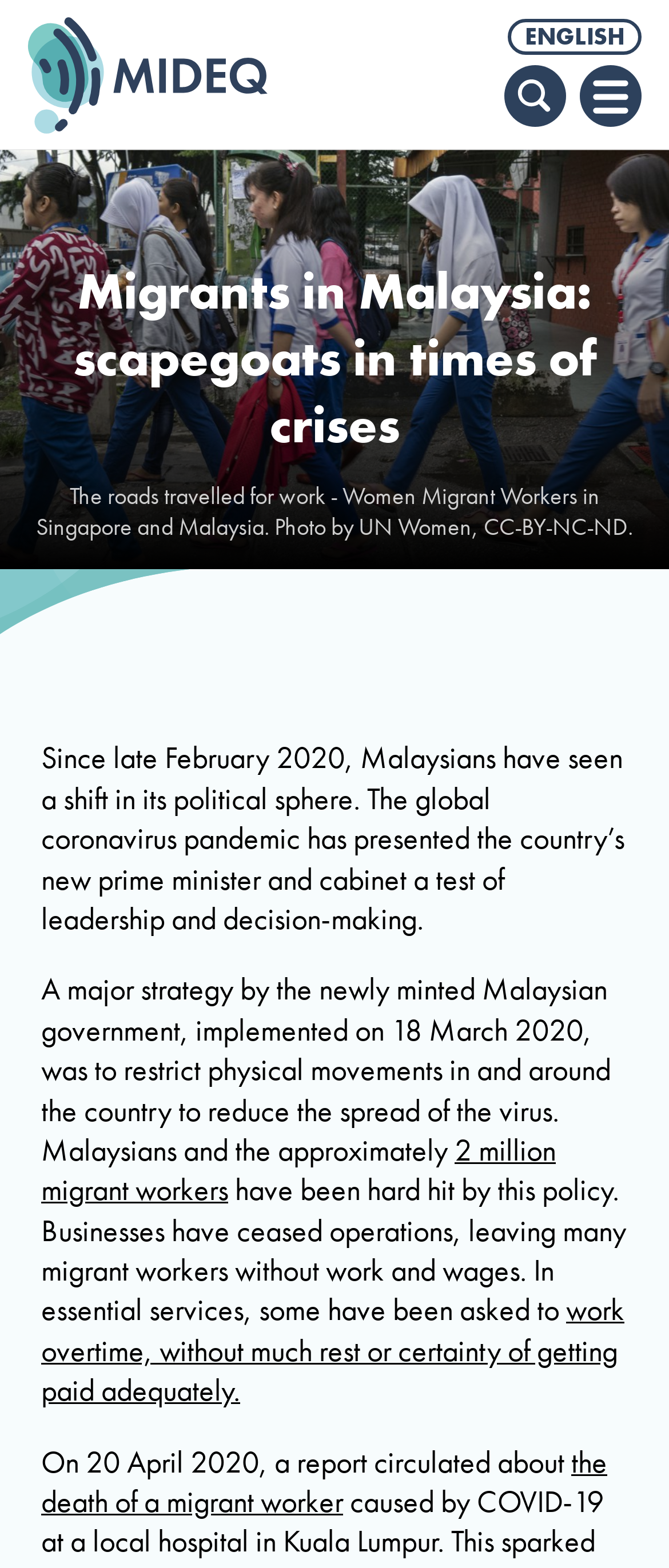Generate a comprehensive description of the webpage.

The webpage appears to be an article discussing the impact of the COVID-19 pandemic on migrant workers in Malaysia. At the top left corner, there is a checkbox to open the menu, and next to it, a link to the website's title "MIDEQ - Migration for Diversity and Equality". 

Below the title, there is a search checkbox and an SVG icon on the top right corner. Another SVG icon is located on the top right corner, which seems to be a menu icon. 

On the left side, there is a checkbox for the English language option. Below it, there is a header section that spans the entire width of the page. The header contains a heading that reads "Migrants in Malaysia: scapegoats in times of crises". 

Below the heading, there is a captioned image that takes up most of the width of the page, with a description about women migrant workers in Singapore and Malaysia. 

The main content of the article starts below the image, with a series of paragraphs discussing the impact of the pandemic on migrant workers in Malaysia. The text describes the Malaysian government's response to the pandemic, including restricting physical movements, and how this has affected migrant workers, leaving many without work and wages. 

There are two links within the text, one referencing 2 million migrant workers and another discussing the death of a migrant worker. The article appears to be a detailed analysis of the situation, with a focus on the struggles faced by migrant workers during the pandemic.